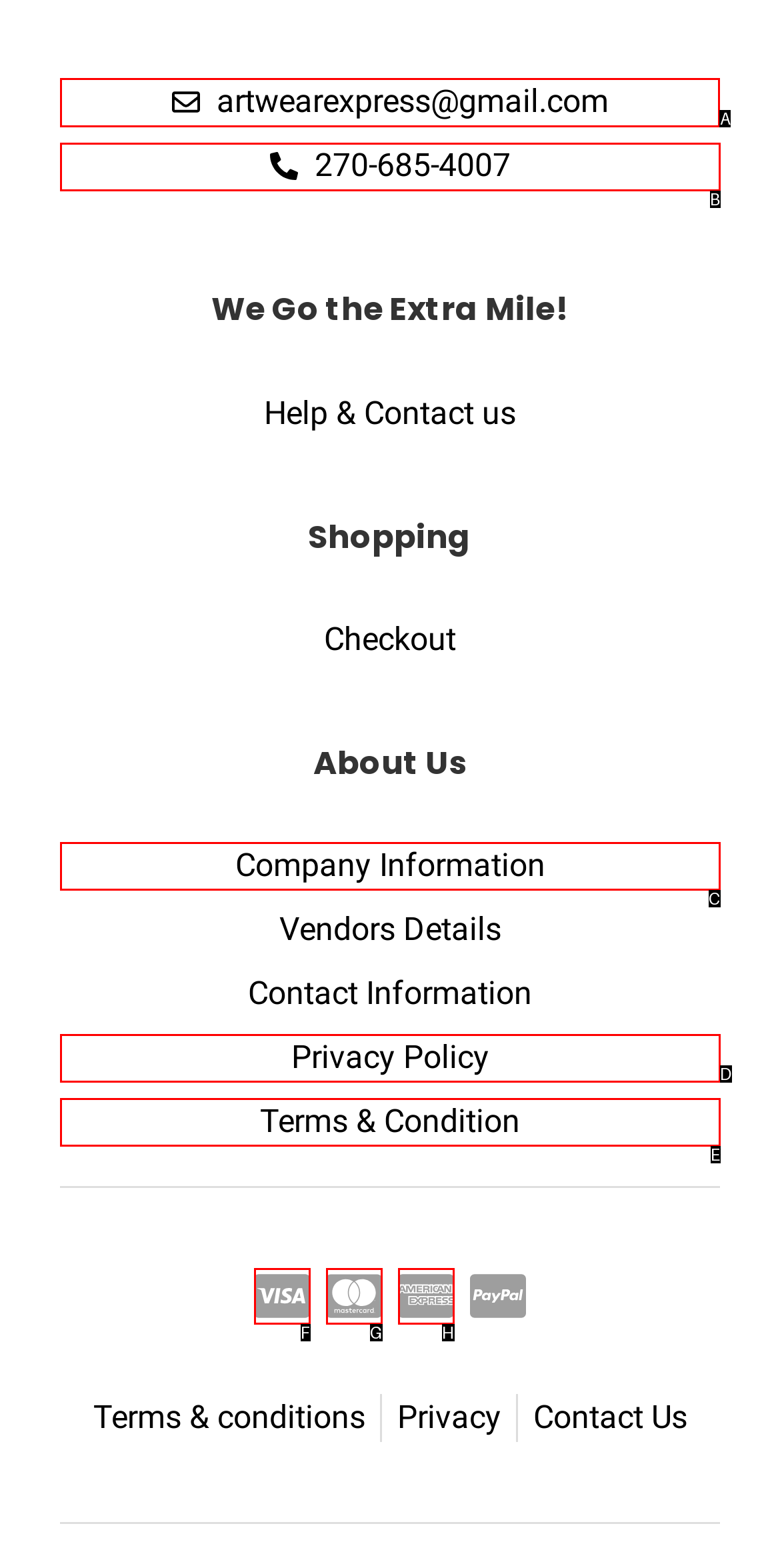Identify the HTML element you need to click to achieve the task: Contact us through email. Respond with the corresponding letter of the option.

A